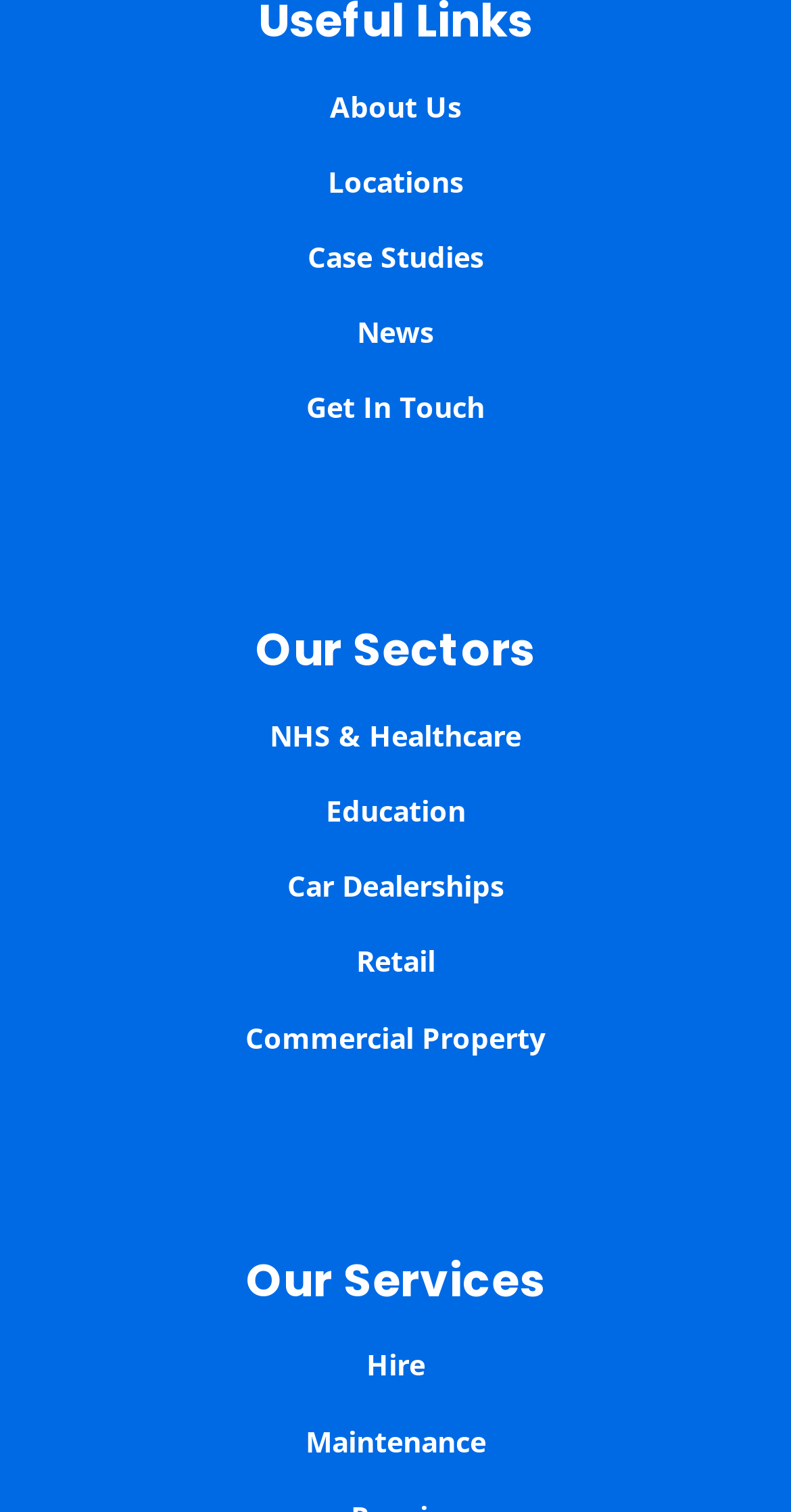Give a concise answer of one word or phrase to the question: 
How many links are in the top navigation menu?

5